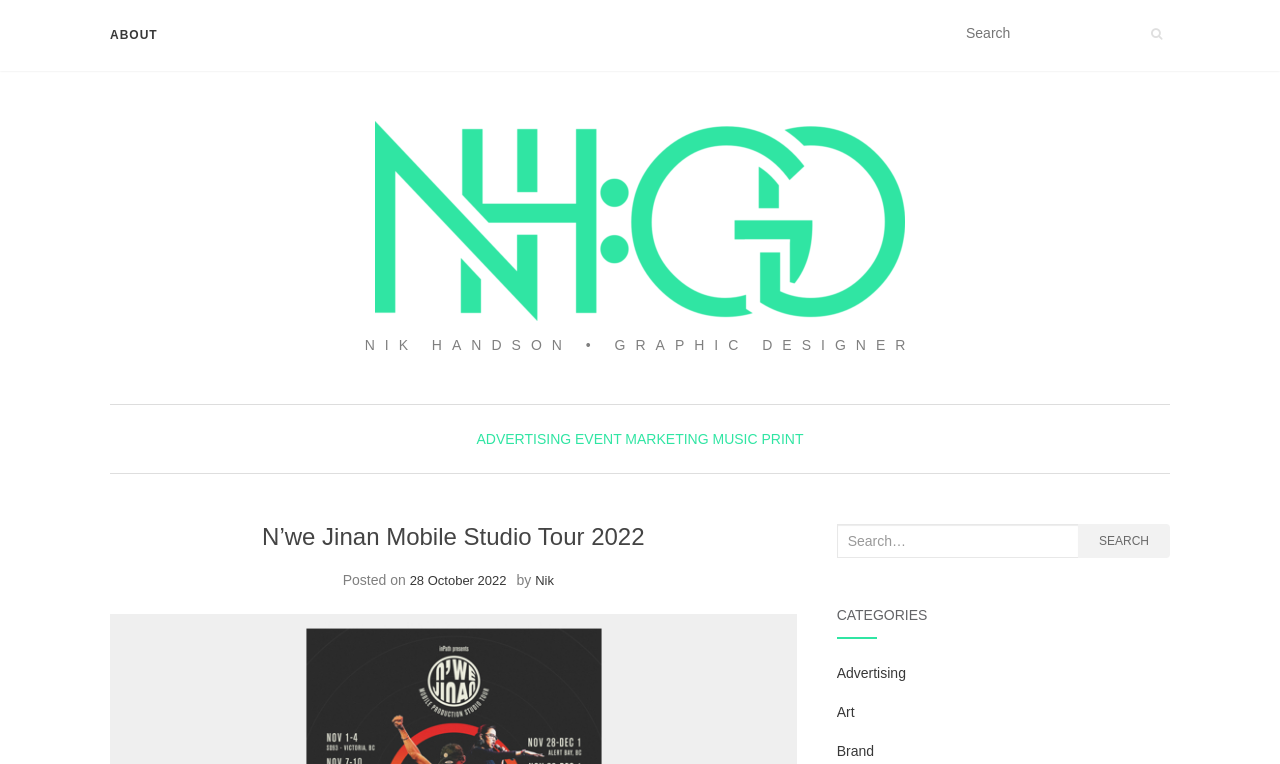What is the purpose of the textbox at the top right corner?
Answer the question with as much detail as possible.

I found the answer by looking at the textbox element 'Search' which is located at the top right corner, and the button element '' next to it, which is a common icon for search.